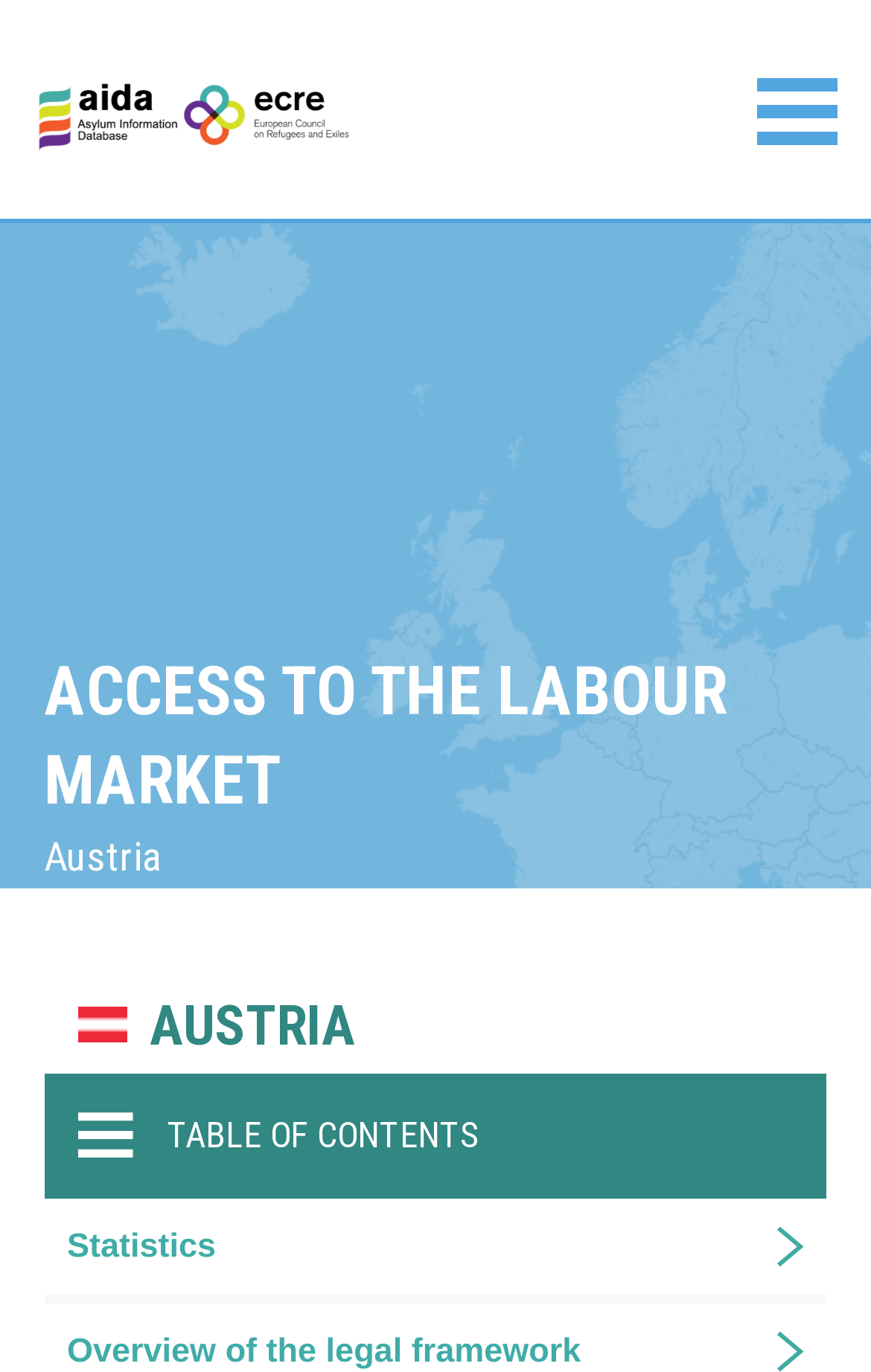Please specify the bounding box coordinates in the format (top-left x, top-left y, bottom-right x, bottom-right y), with all values as floating point numbers between 0 and 1. Identify the bounding box of the UI element described by: Disclaimer

None